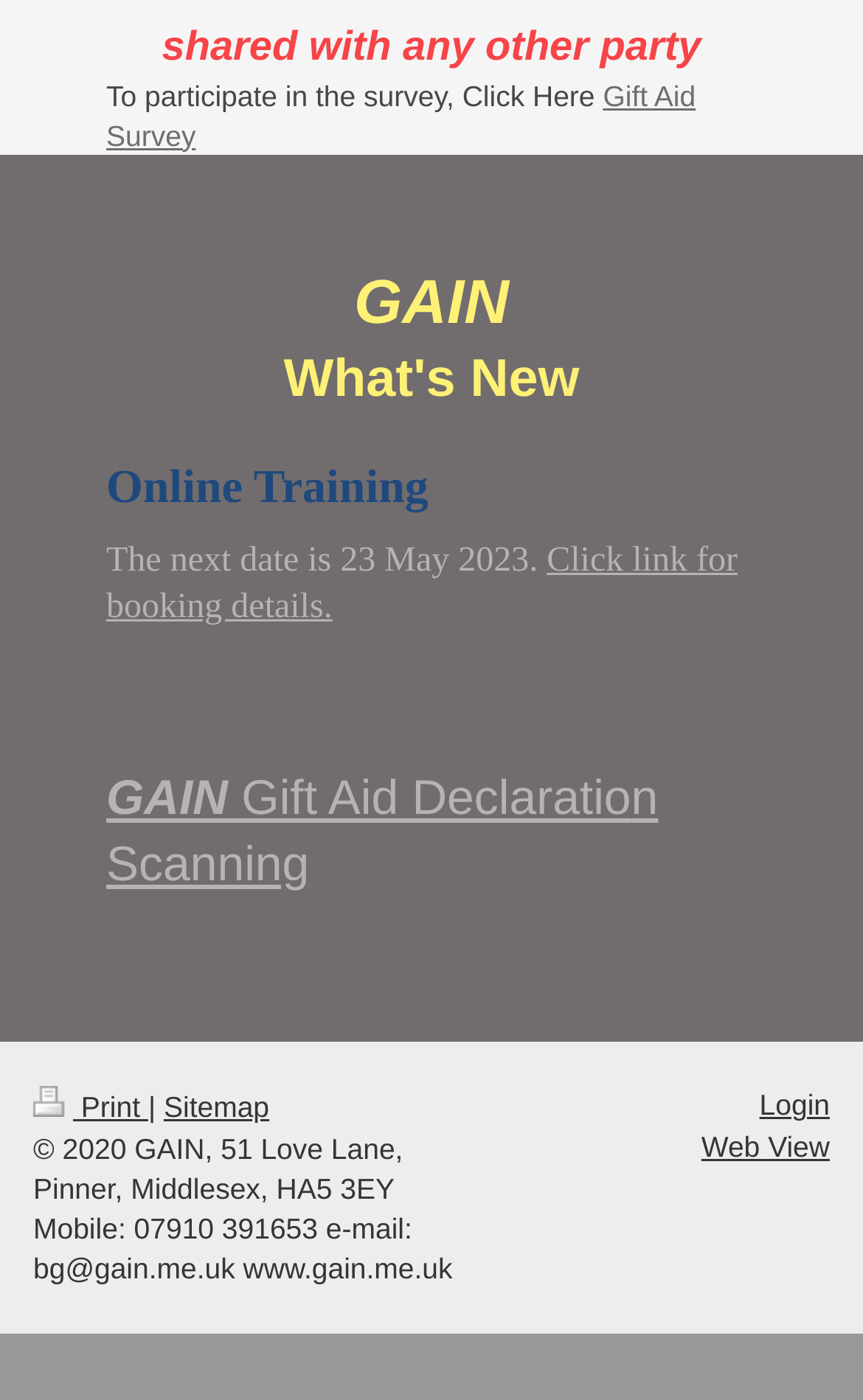Highlight the bounding box coordinates of the element you need to click to perform the following instruction: "Book online training."

[0.123, 0.386, 0.855, 0.447]